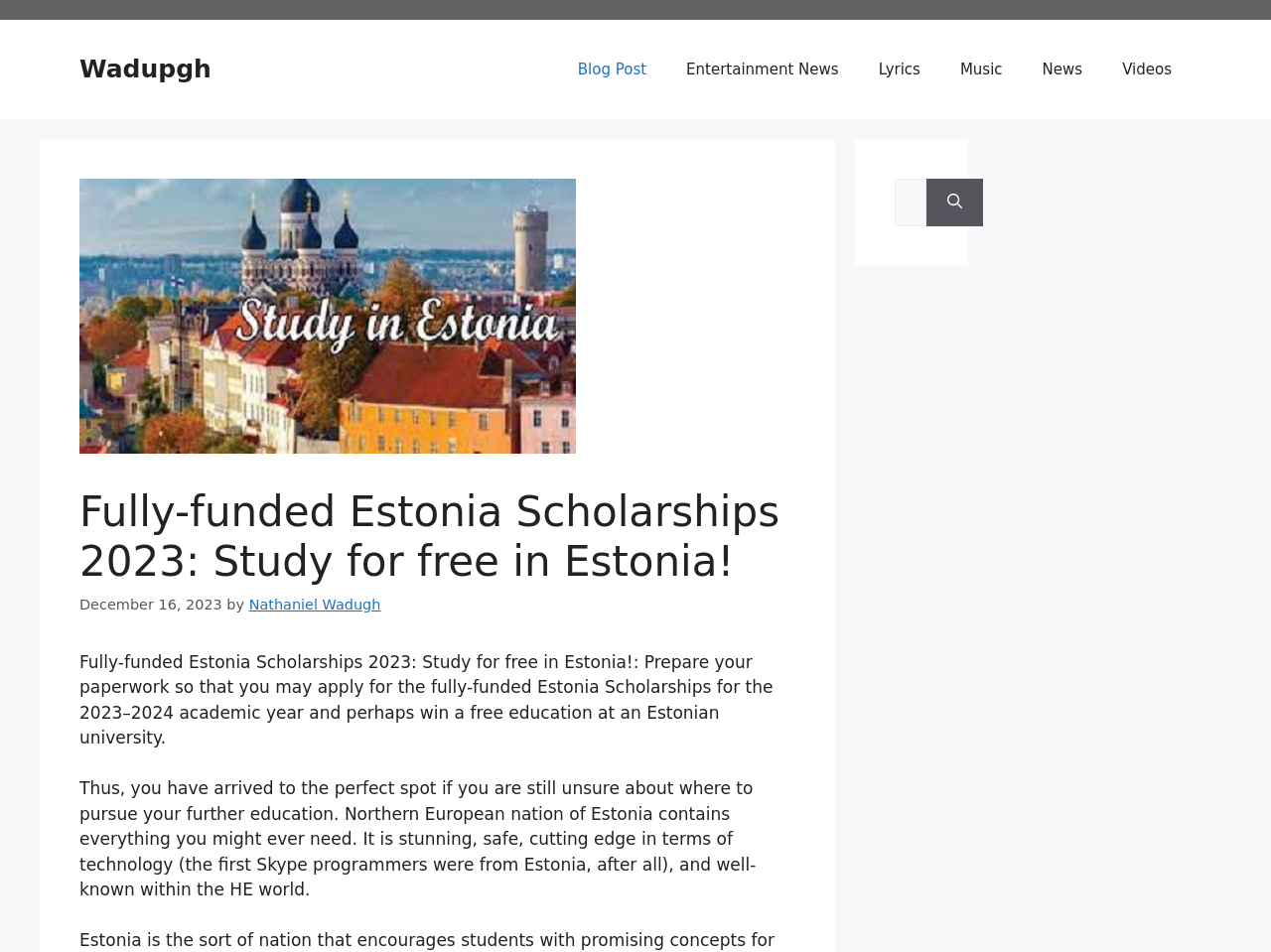Identify the bounding box coordinates necessary to click and complete the given instruction: "Search for something".

[0.703, 0.189, 0.754, 0.236]